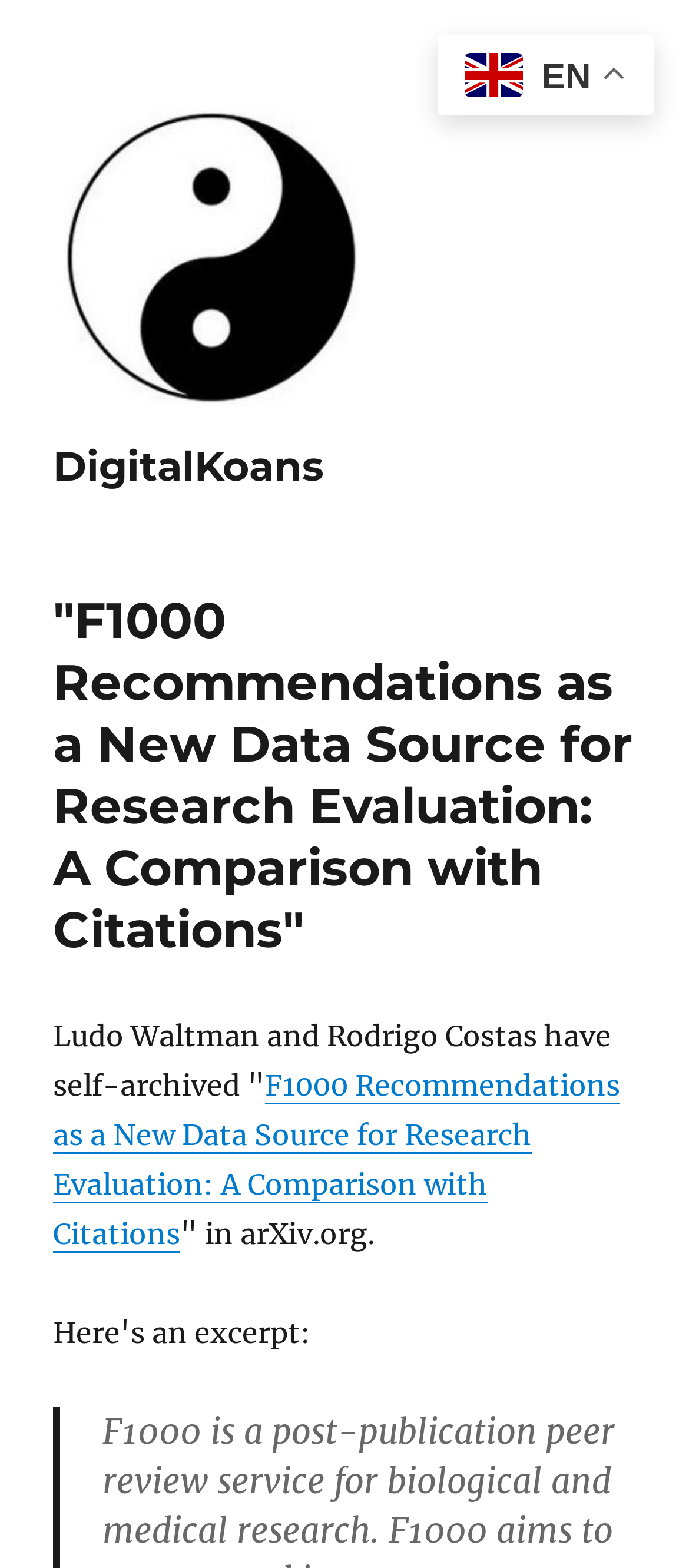Who are the authors of the article?
Please answer the question with as much detail and depth as you can.

I found the authors' names by looking at the text that says 'Ludo Waltman and Rodrigo Costas have self-archived' which implies that they are the authors of the article.